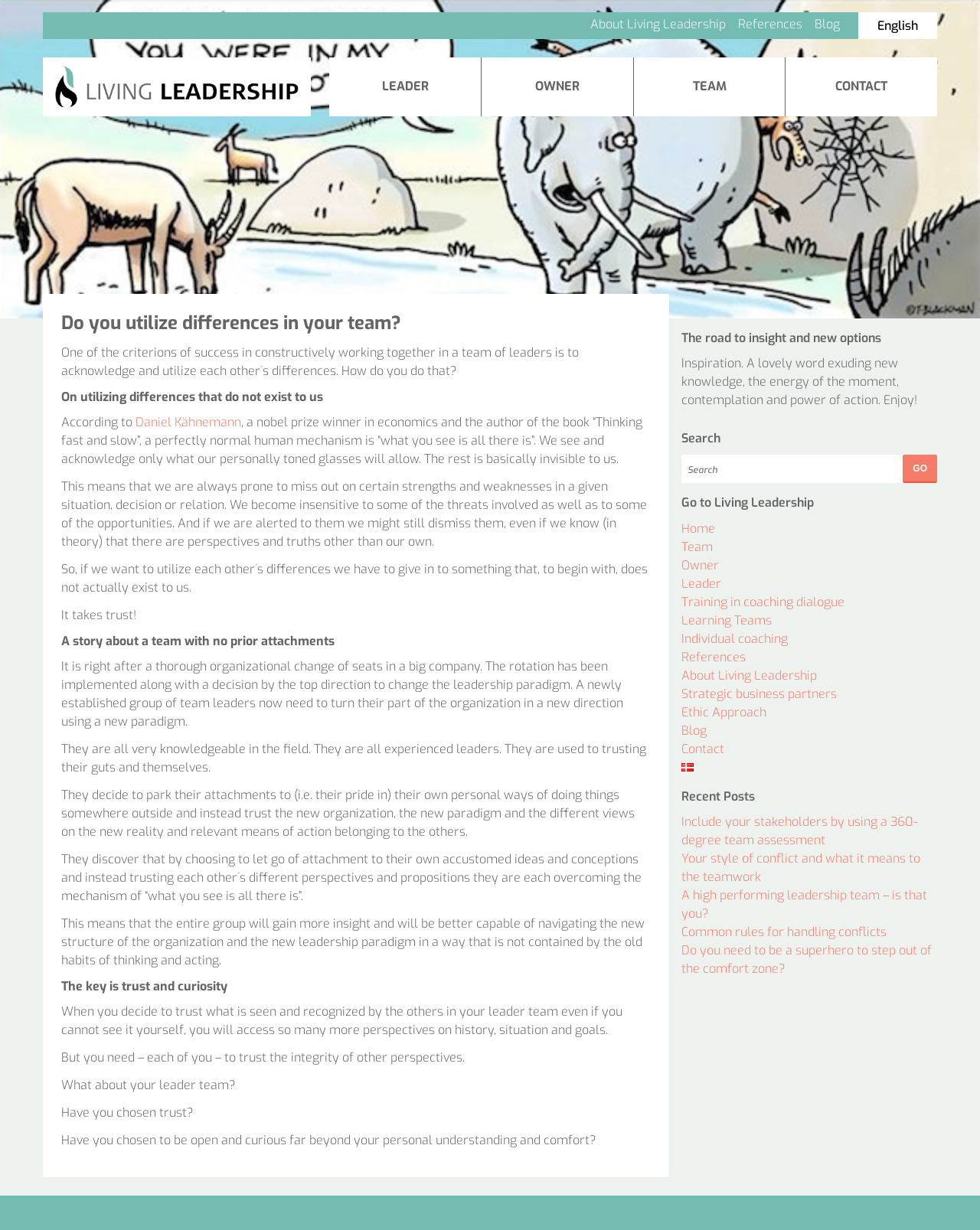Based on the description "Disclaimer", find the bounding box of the specified UI element.

None